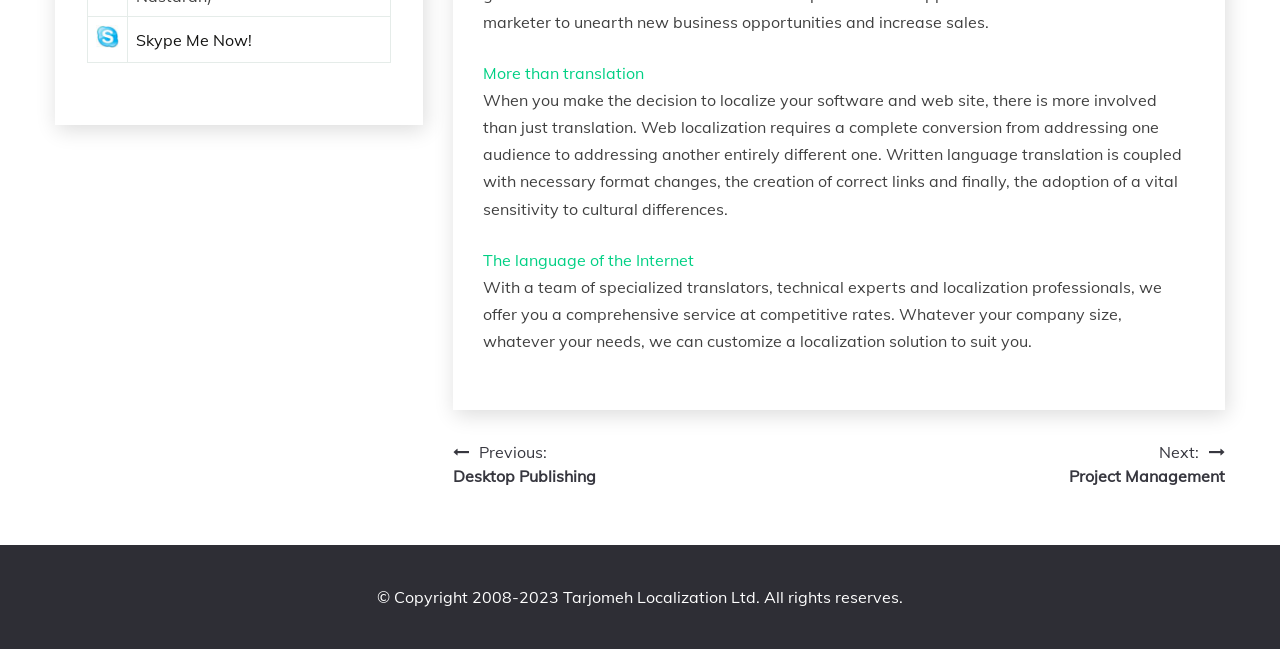Provide the bounding box coordinates of the HTML element described as: "Next: Project Management". The bounding box coordinates should be four float numbers between 0 and 1, i.e., [left, top, right, bottom].

[0.835, 0.677, 0.957, 0.751]